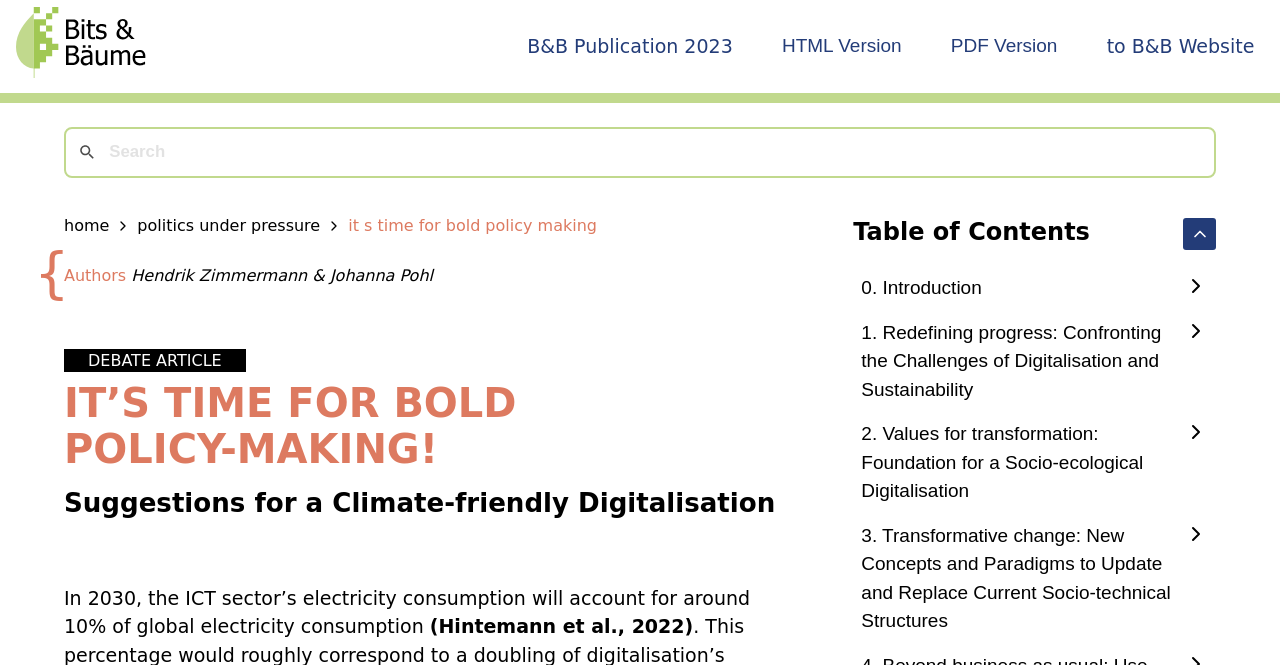Extract the bounding box coordinates of the UI element described by: "politics under pressure". The coordinates should include four float numbers ranging from 0 to 1, e.g., [left, top, right, bottom].

[0.107, 0.327, 0.25, 0.351]